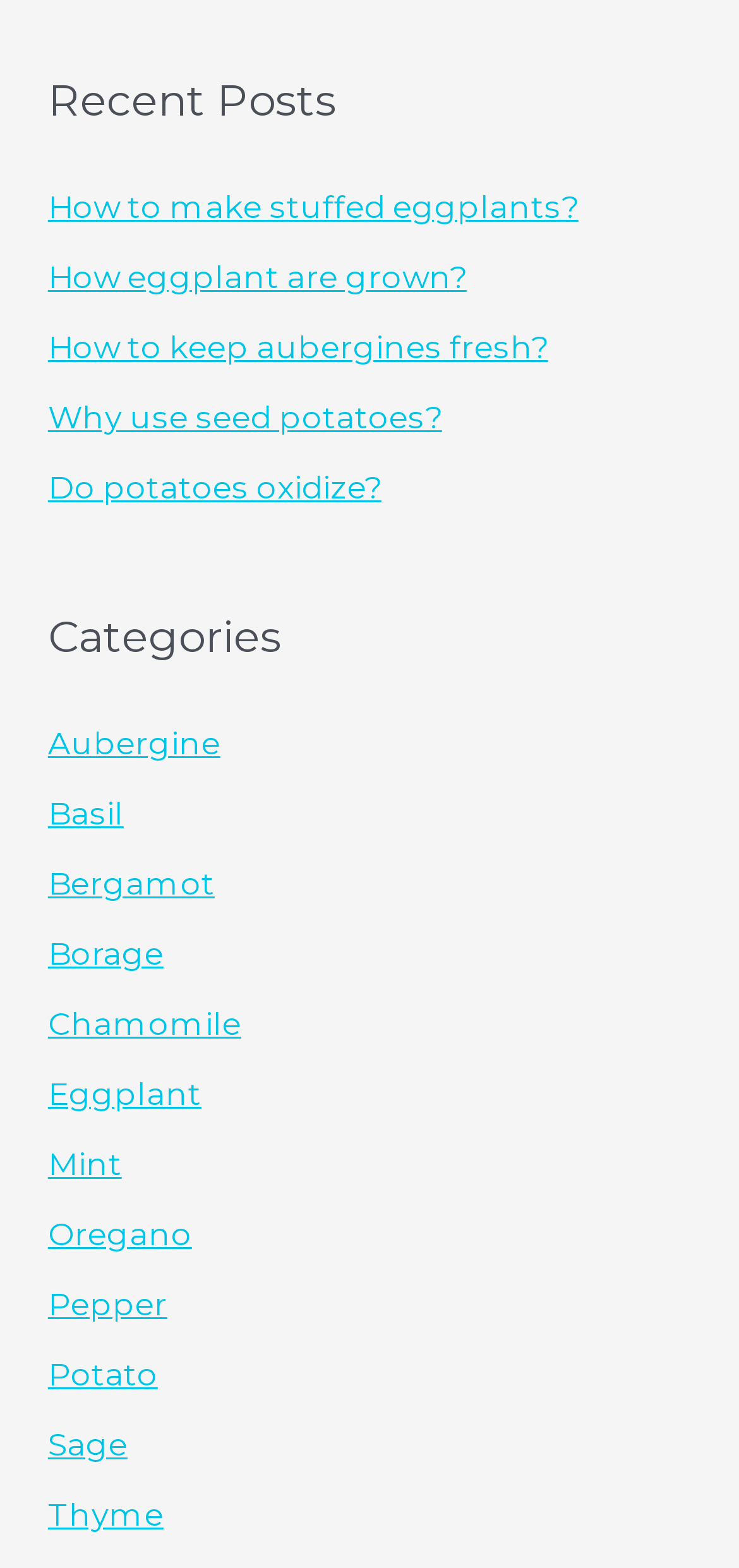Provide a short answer to the following question with just one word or phrase: Is 'Potato' a category?

Yes